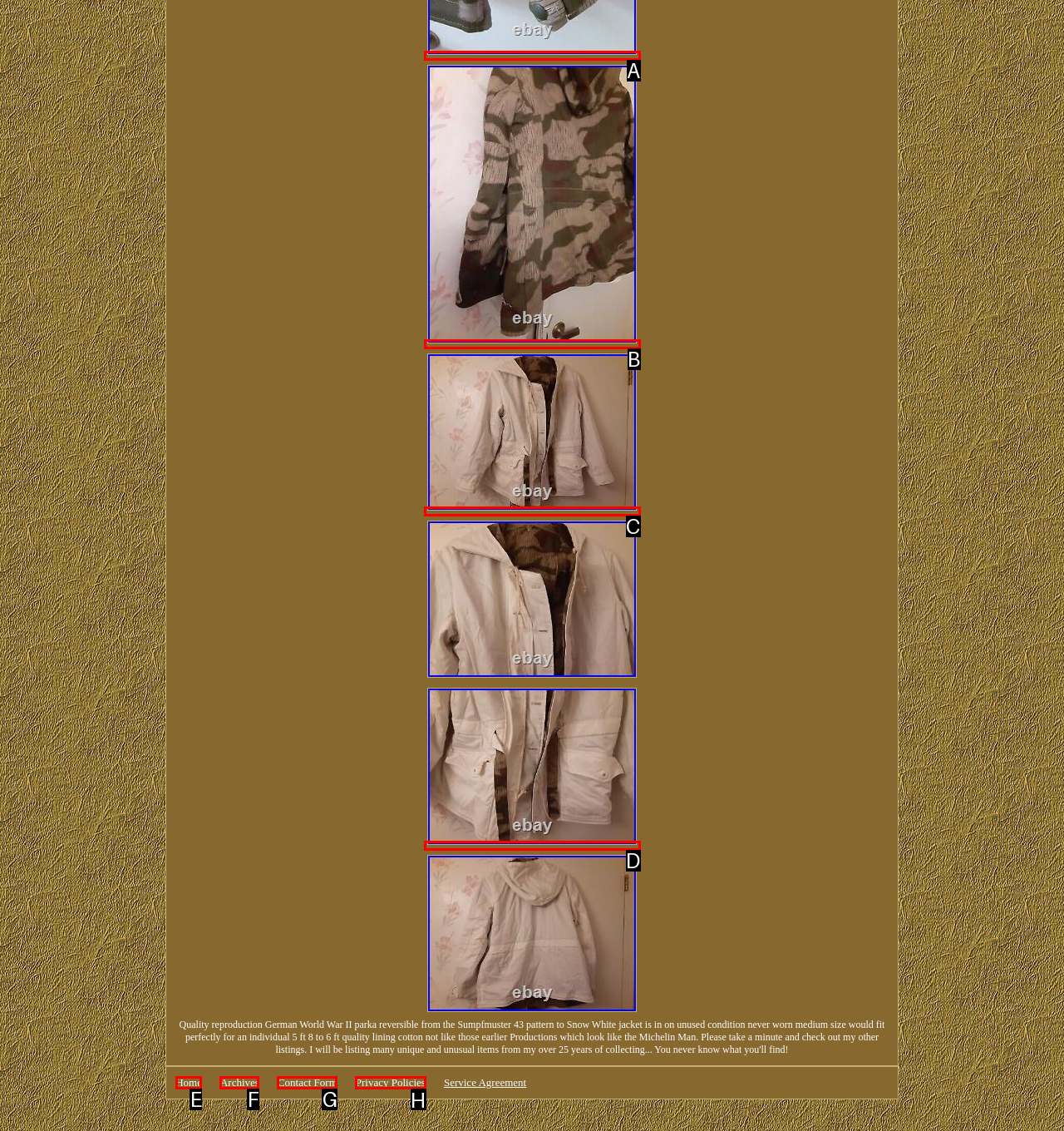Tell me which one HTML element you should click to complete the following task: View Privacy Policies
Answer with the option's letter from the given choices directly.

H